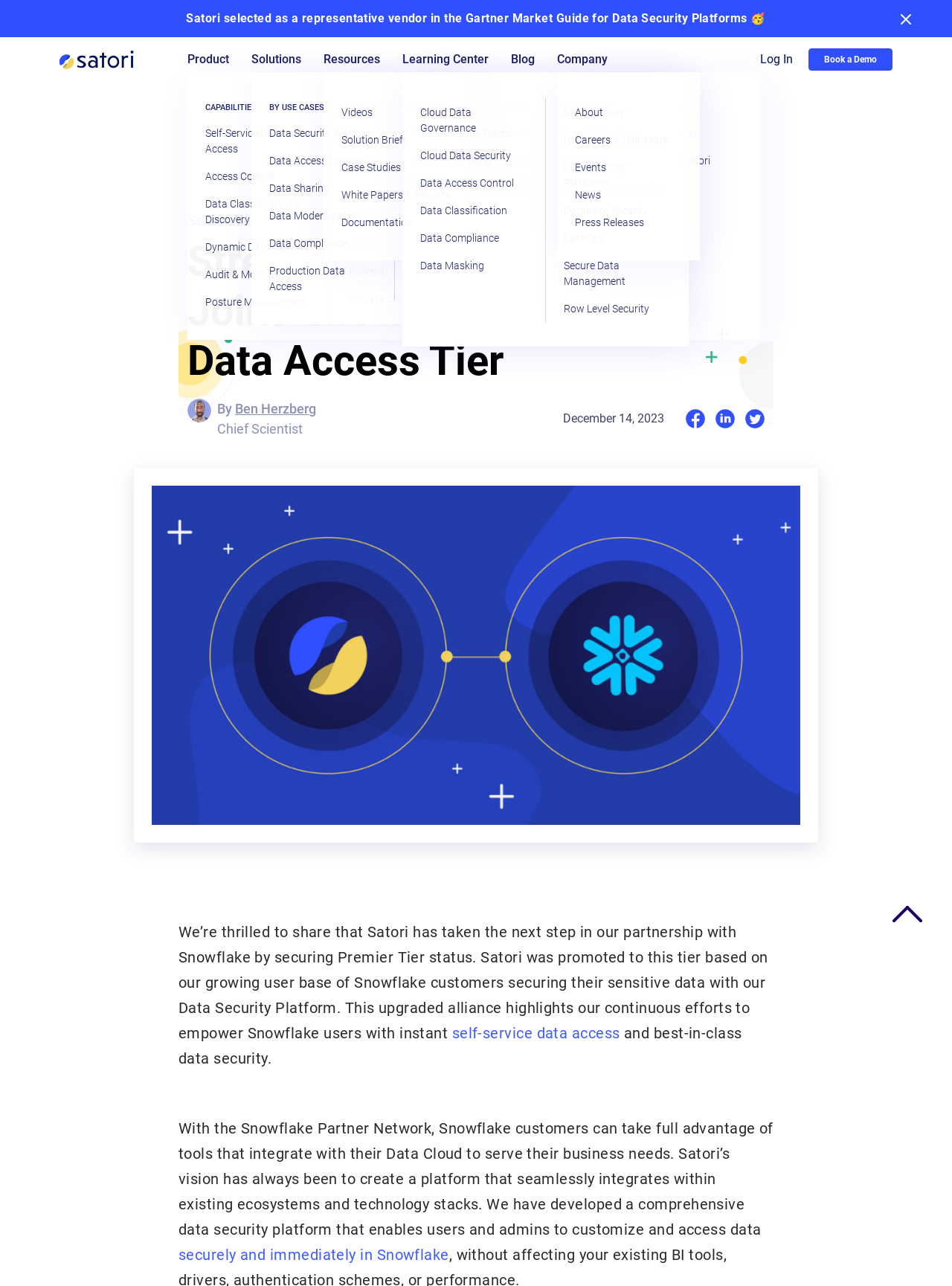Write an extensive caption that covers every aspect of the webpage.

This webpage appears to be a blog post from Satori Cyber, a company that provides data security solutions. The page is divided into several sections, with a prominent heading "Strengthening Ties: Satori Joins Snowflake’s Premier Data Access Tier" at the top. Below the heading, there is a brief description of the company's achievement, followed by a link to a related article and an image.

On the top-left side of the page, there are several links to different sections of the website, including "Product", "Solutions", "Resources", "Learning Center", "Blog", and "Company". These links are organized in a hierarchical structure, with some links expanded to show sub-links.

The main content of the page is divided into several sections, including "CAPABILITIES", "INTEGRATIONS", "COMPARISON", and "GET STARTED". Each section contains multiple links to related topics, such as "Self-Service Data Access", "Access Control", and "Data Classification & Discovery" under the "CAPABILITIES" section.

There are also several links to specific industries, use cases, and teams, such as "Financial Services", "Healthcare", "Data Analytics Teams", and "Security Teams". Additionally, there are links to resources, including "Videos", "Solution Briefs", "Case Studies", and "White Papers & Reports".

At the bottom of the page, there are links to the company's "About" page, "Careers" page, "Events" page, and "News" page. There is also a "Log In" link and a "Book a Demo" link.

Overall, the webpage appears to be a comprehensive resource for learning about Satori Cyber's data security solutions and capabilities, with many links to related topics and resources.